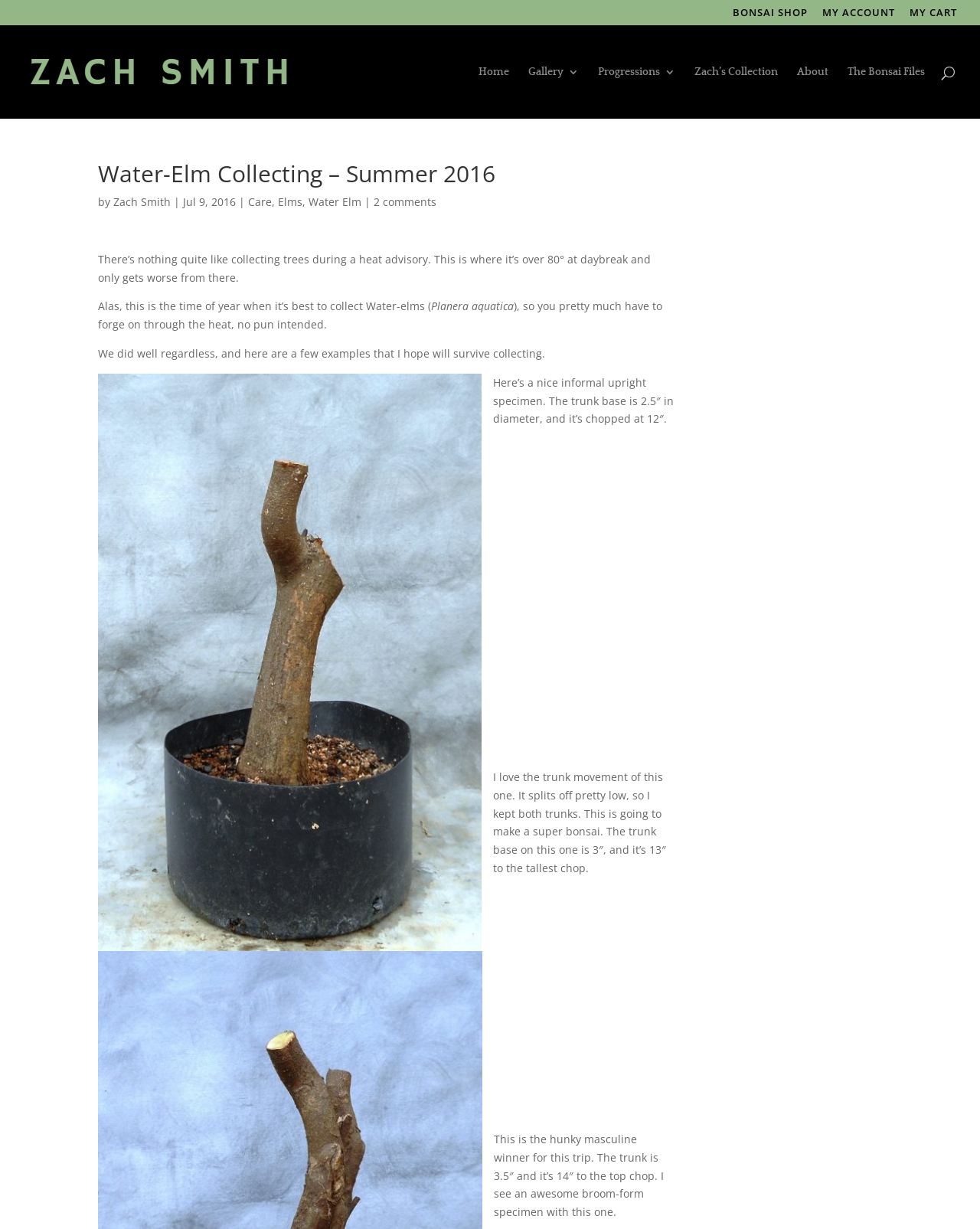What is the pattern on the pillows?
Answer the question based on the image using a single word or a brief phrase.

Not applicable